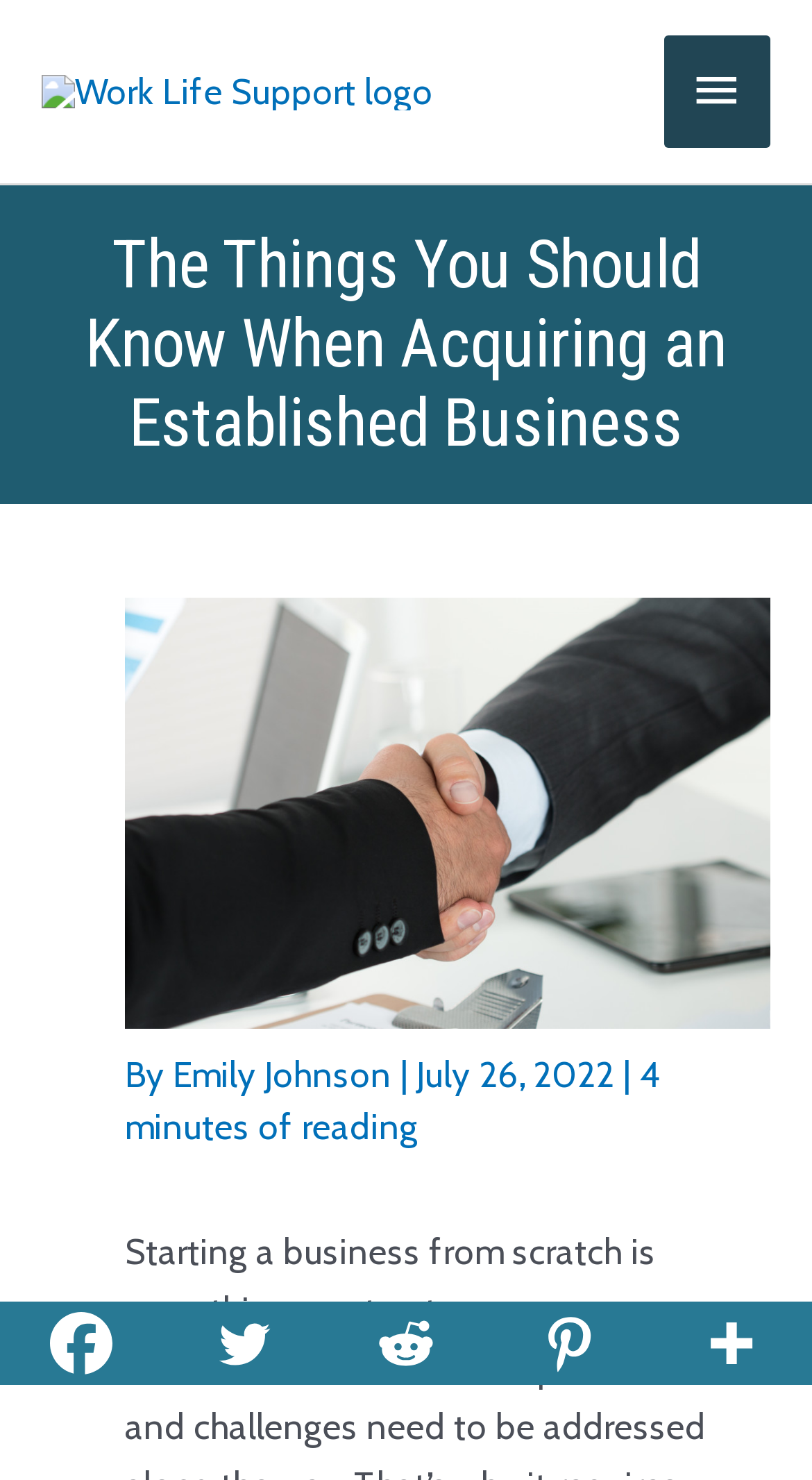From the webpage screenshot, identify the region described by Main Menu. Provide the bounding box coordinates as (top-left x, top-left y, bottom-right x, bottom-right y), with each value being a floating point number between 0 and 1.

[0.817, 0.024, 0.949, 0.099]